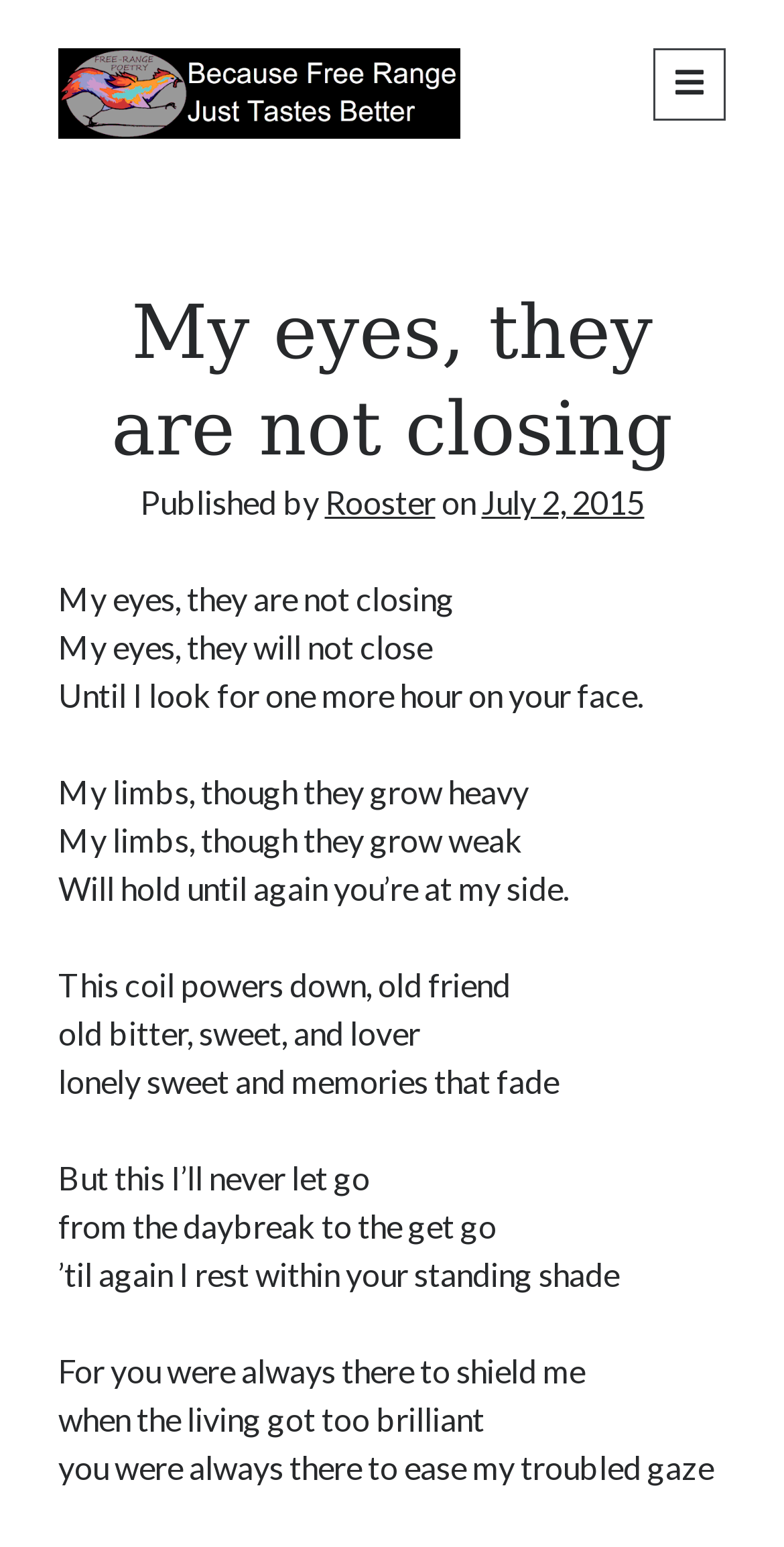Answer the question using only a single word or phrase: 
Who is the publisher of the poem?

Rooster